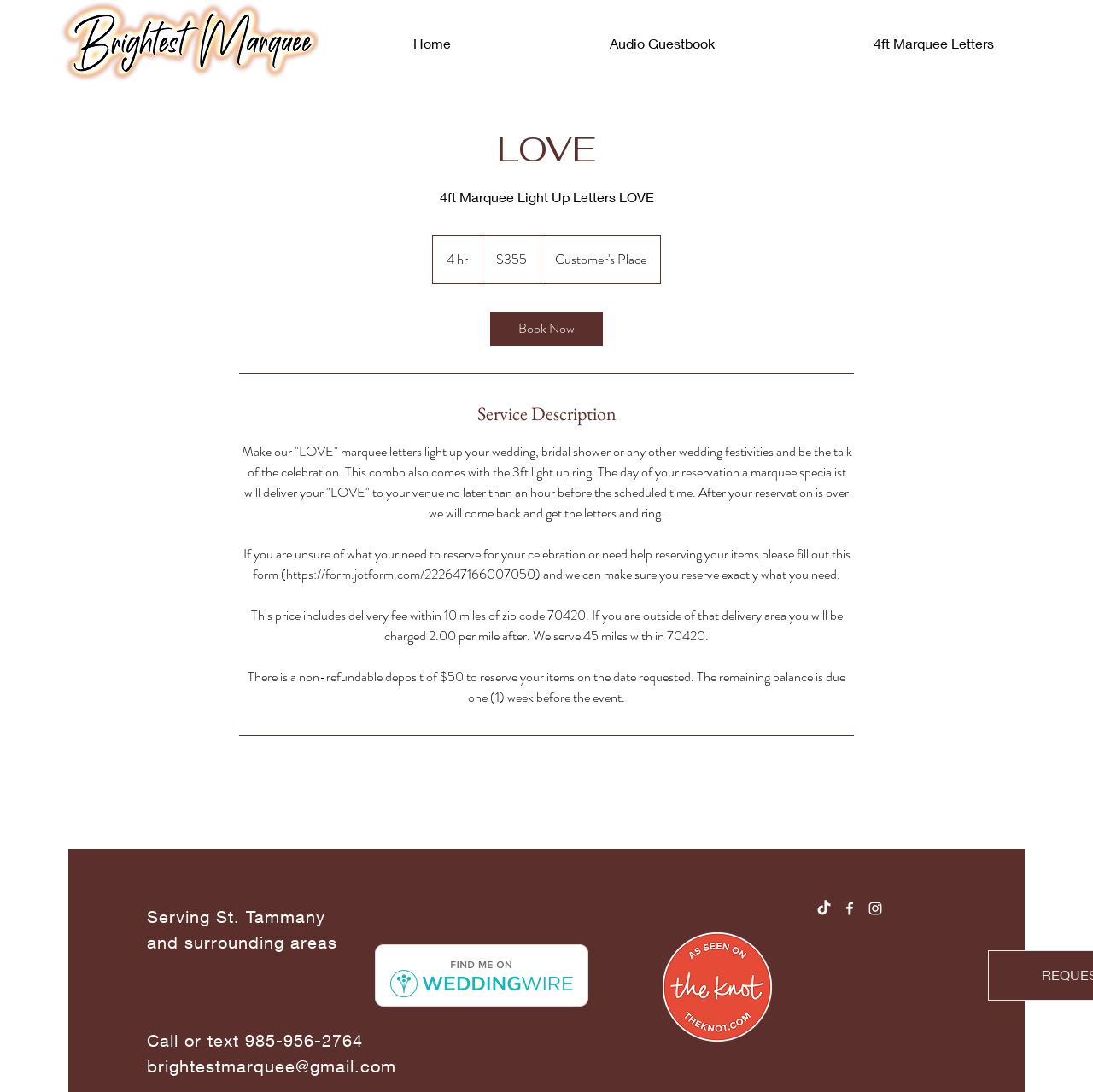Locate the bounding box coordinates of the area you need to click to fulfill this instruction: 'Click the 'CONTACT' link'. The coordinates must be in the form of four float numbers ranging from 0 to 1: [left, top, right, bottom].

None